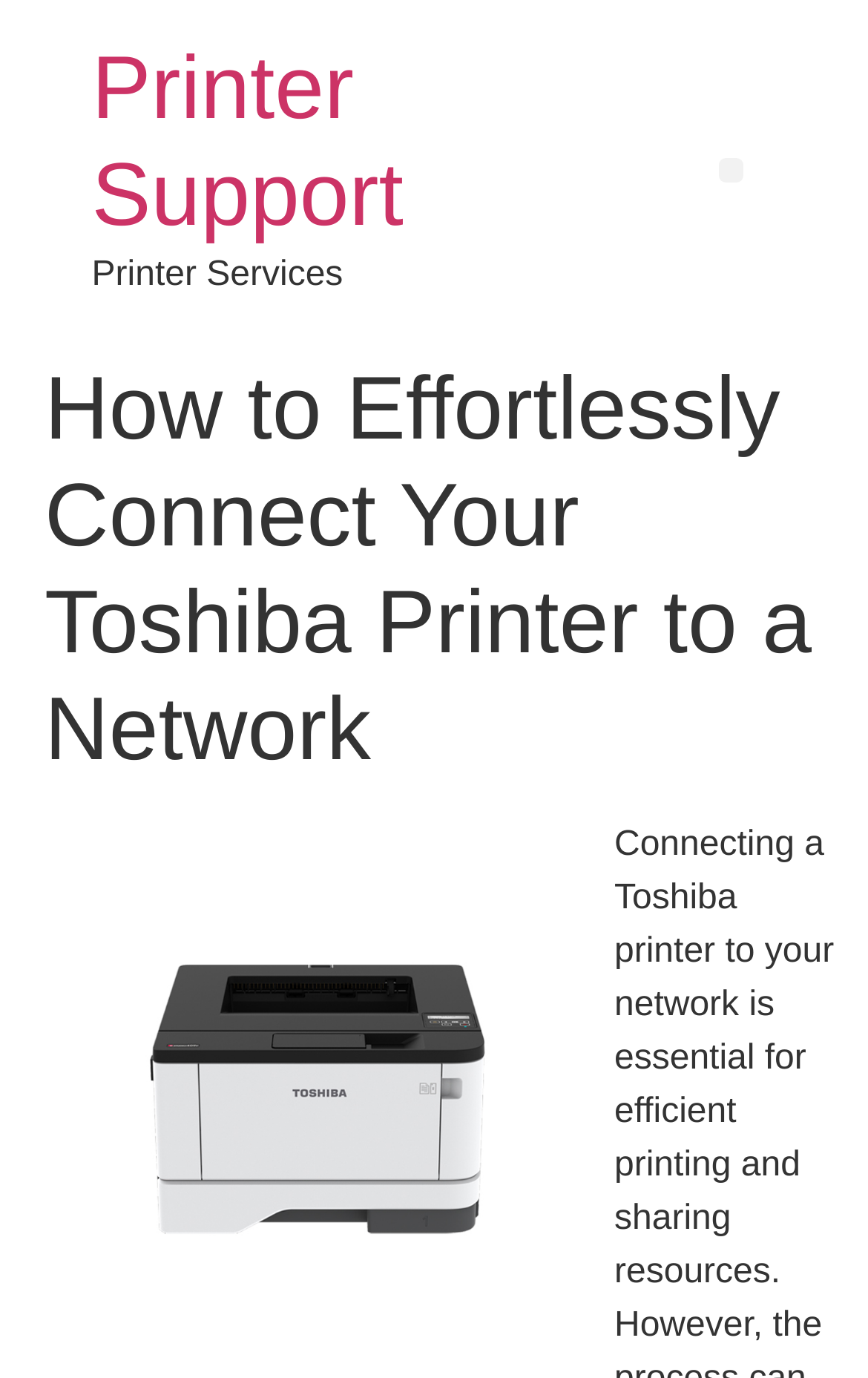Use one word or a short phrase to answer the question provided: 
What is the purpose of the webpage?

Connect Toshiba printer to network